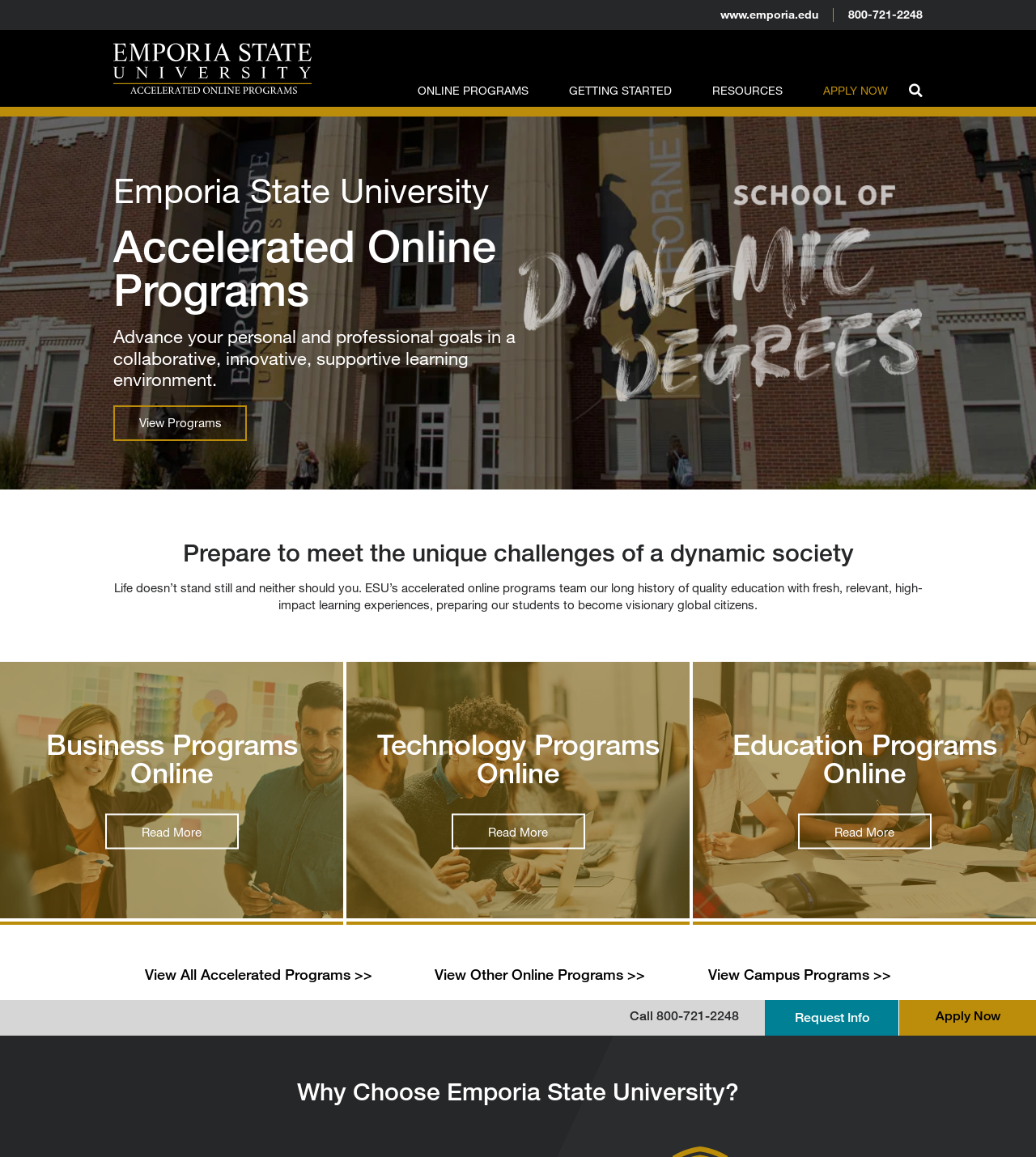Please find the bounding box coordinates of the element that you should click to achieve the following instruction: "Click the Emporia logo". The coordinates should be presented as four float numbers between 0 and 1: [left, top, right, bottom].

[0.109, 0.037, 0.301, 0.081]